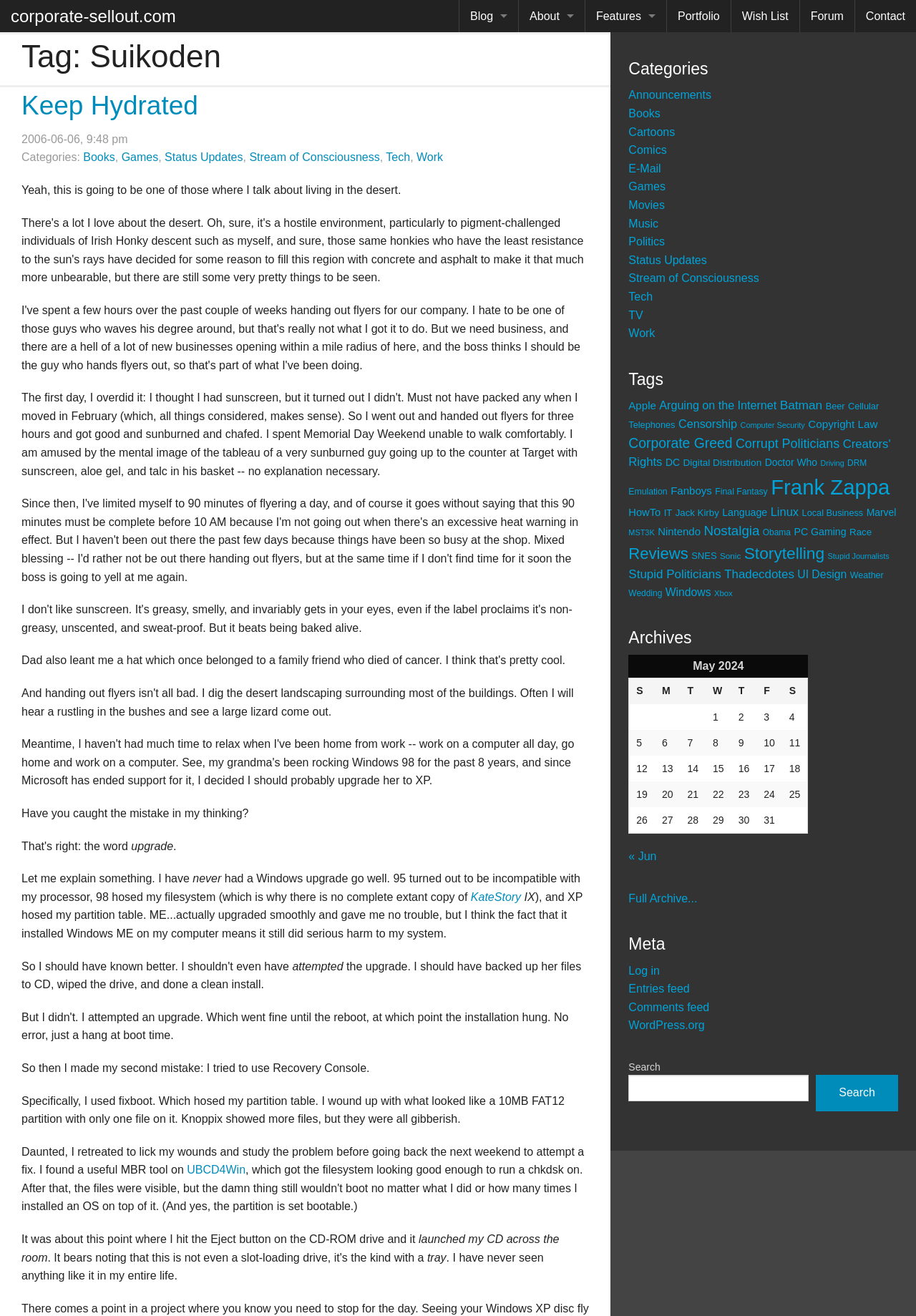Specify the bounding box coordinates of the region I need to click to perform the following instruction: "check out announcements". The coordinates must be four float numbers in the range of 0 to 1, i.e., [left, top, right, bottom].

[0.686, 0.068, 0.777, 0.077]